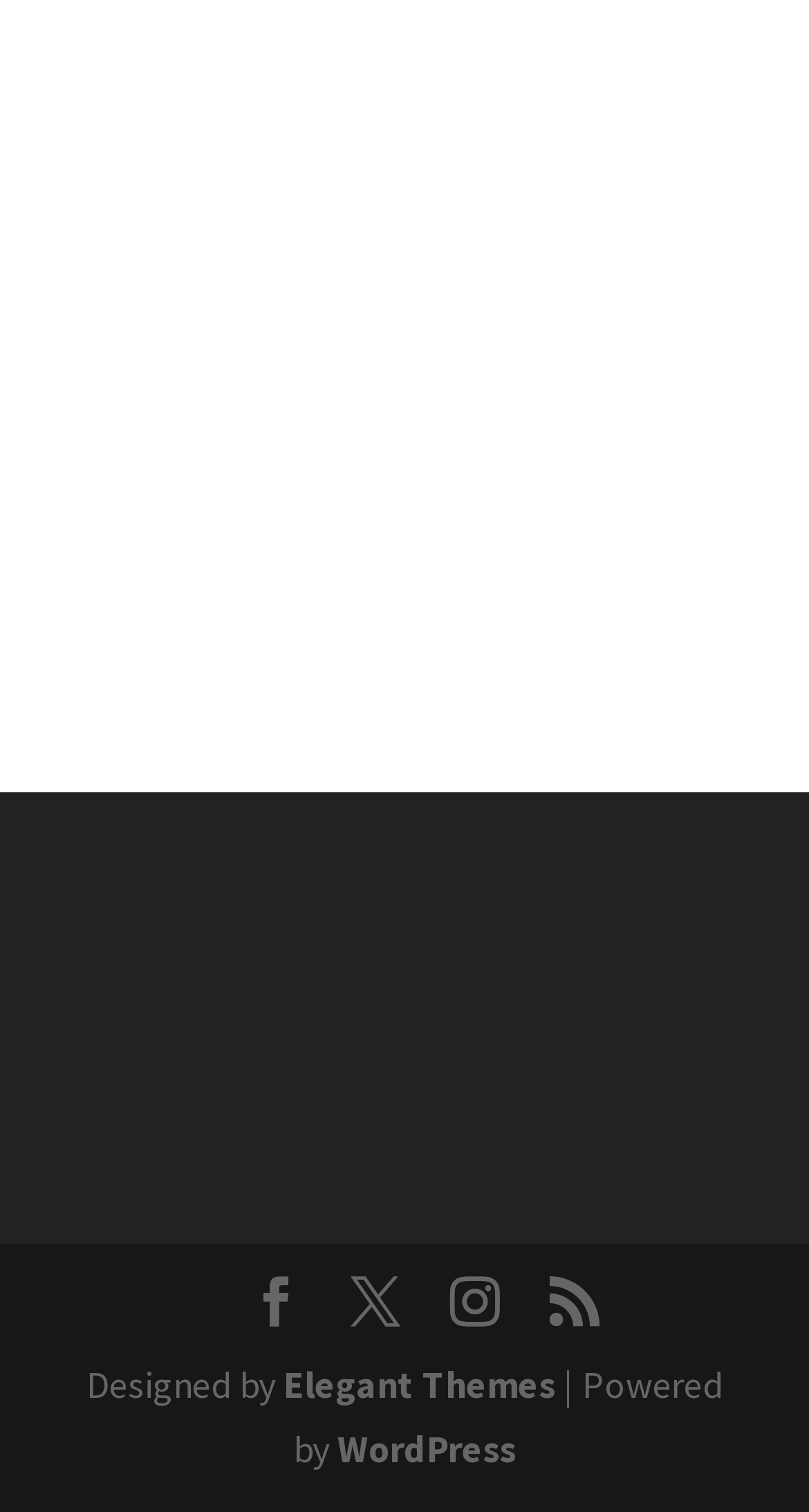Who is the person in the image?
Refer to the image and give a detailed answer to the query.

The image at the top of the webpage has a caption 'Rev. Dr. Jon R. Pennington', which suggests that the person in the image is Rev. Dr. Jon R. Pennington.